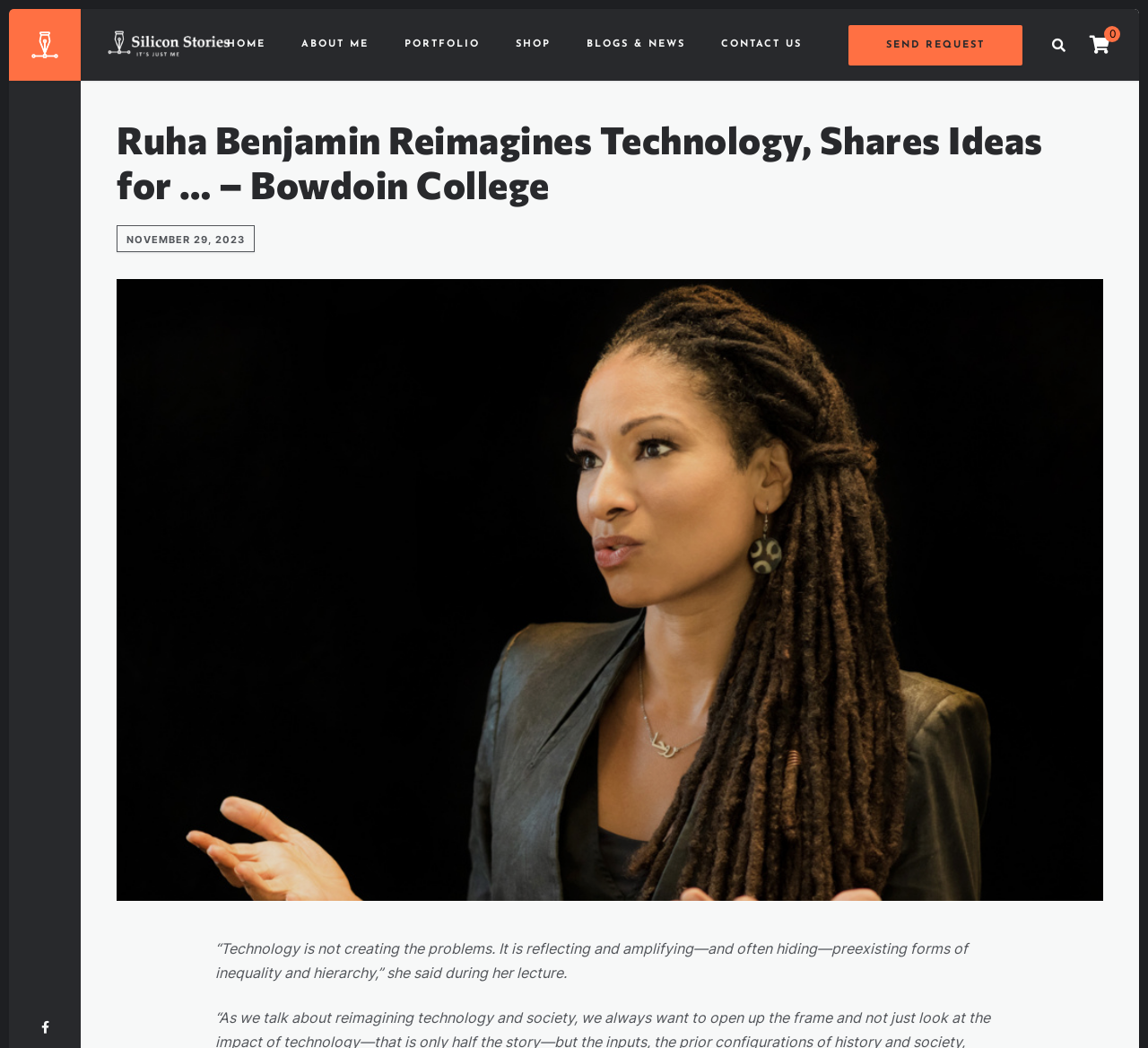What is the date of the lecture?
Please look at the screenshot and answer using one word or phrase.

NOVEMBER 29, 2023